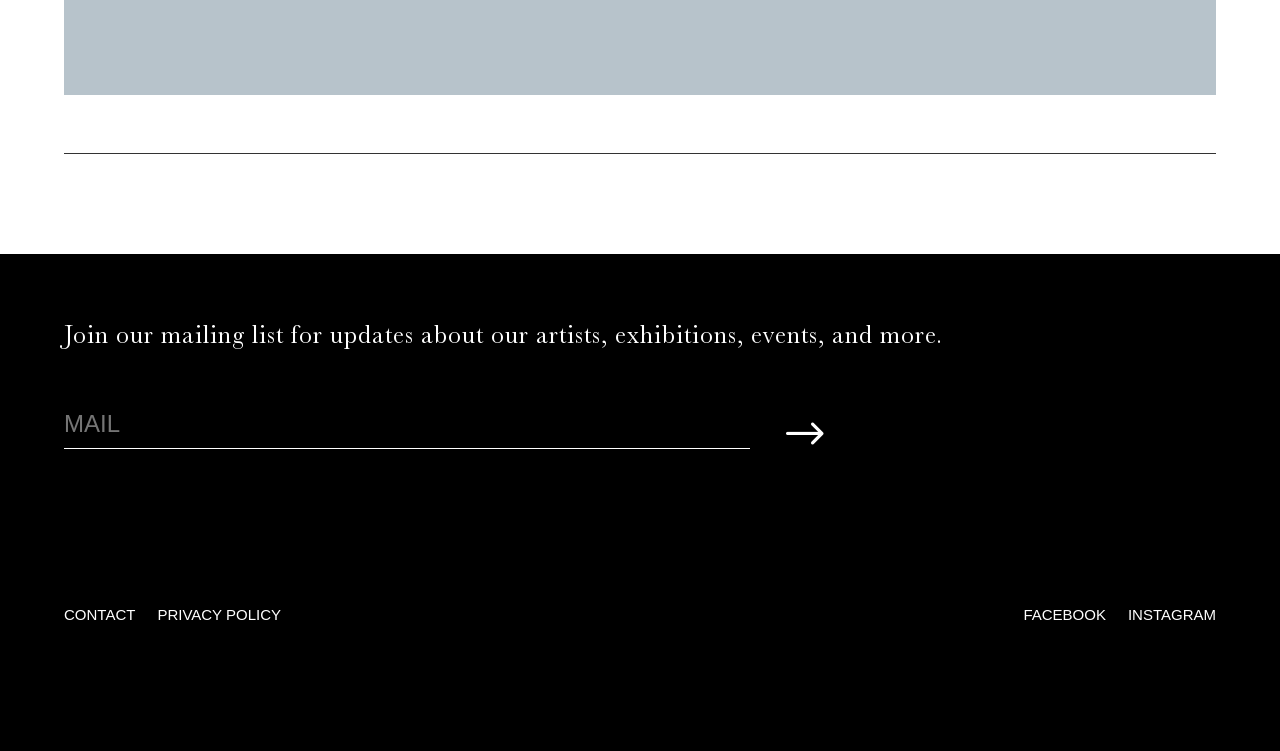Observe the image and answer the following question in detail: What is the purpose of the textbox?

The textbox is labeled as 'MAIL' and is located next to a button with a '$' symbol, suggesting that it is used to enter an email address to join a mailing list, as indicated by the heading above it.